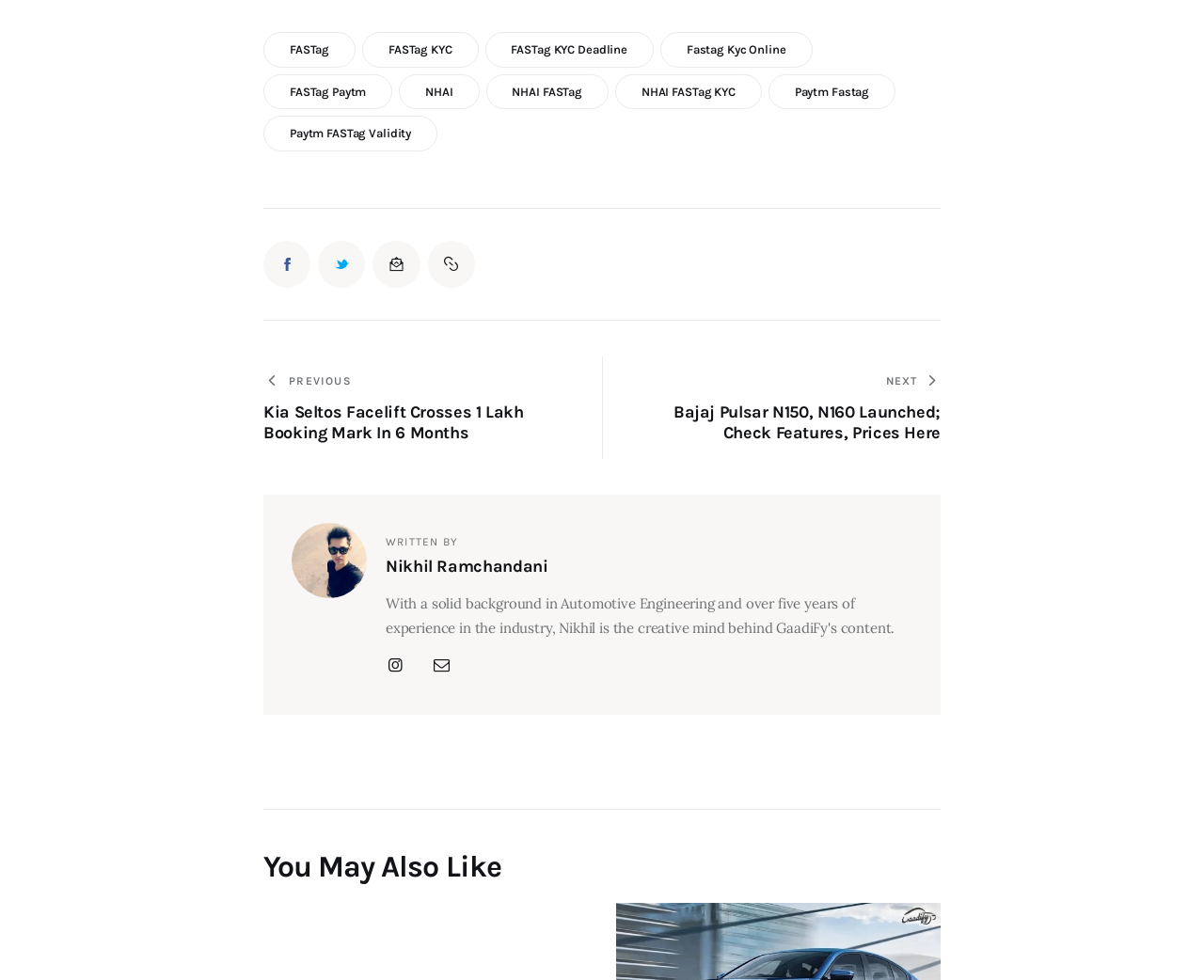Provide the bounding box coordinates of the HTML element described by the text: "NHAI FASTag".

[0.404, 0.133, 0.505, 0.169]